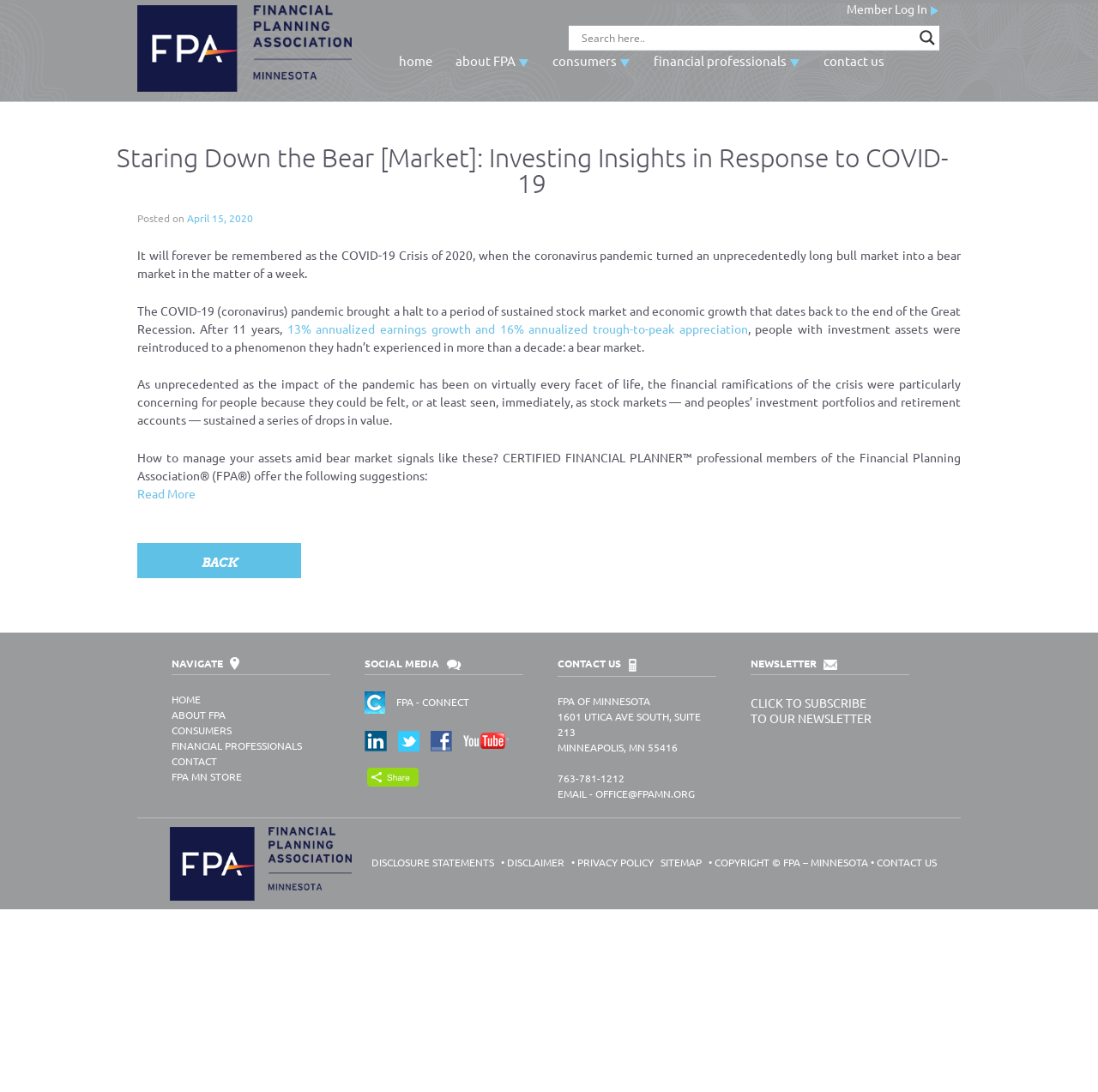Given the description "home", determine the bounding box of the corresponding UI element.

[0.352, 0.038, 0.404, 0.073]